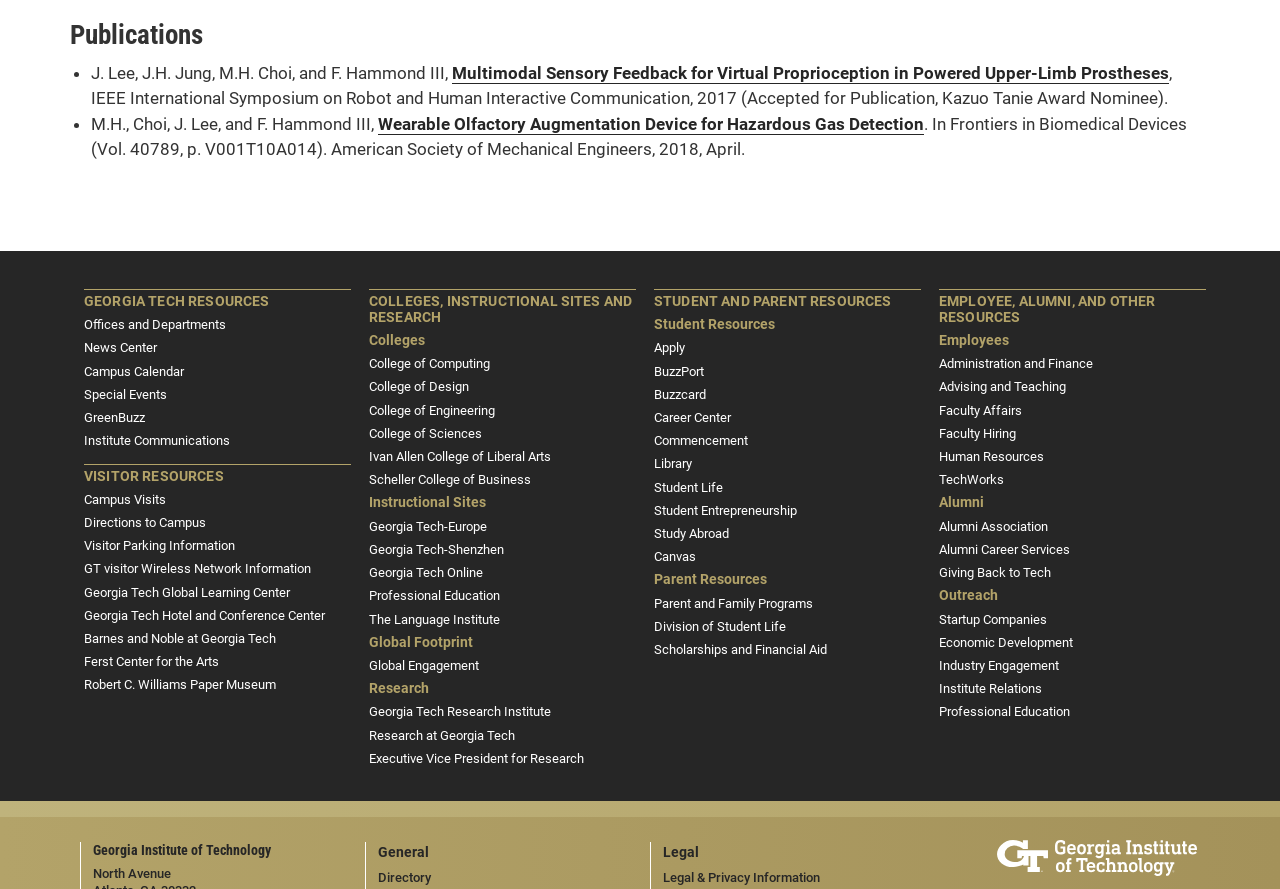Use a single word or phrase to answer the following:
What is the last link in the 'STUDENT AND PARENT RESOURCES' section?

Scholarships and Financial Aid